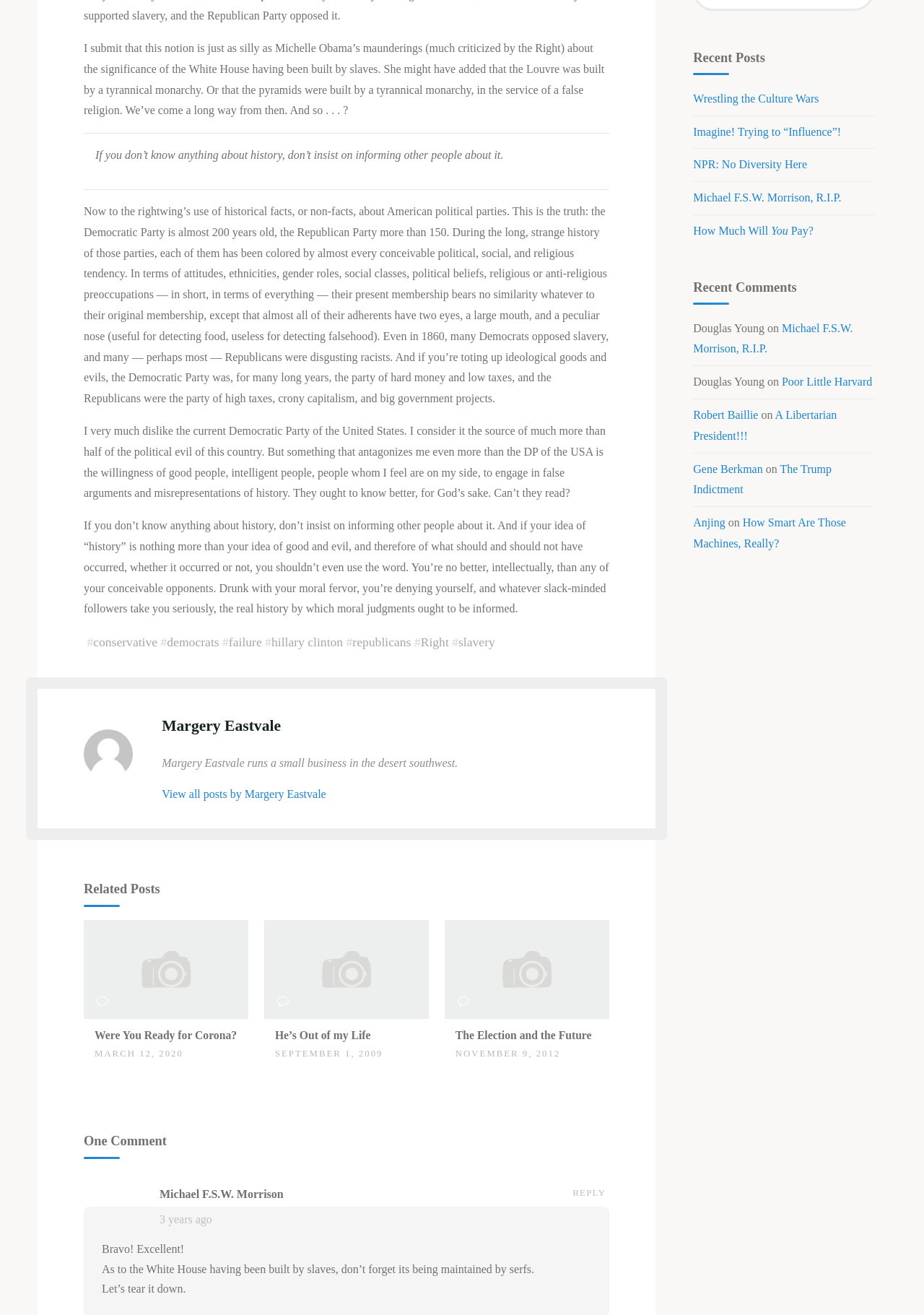Identify the bounding box for the element characterized by the following description: "Robert Baillie".

[0.75, 0.311, 0.821, 0.32]